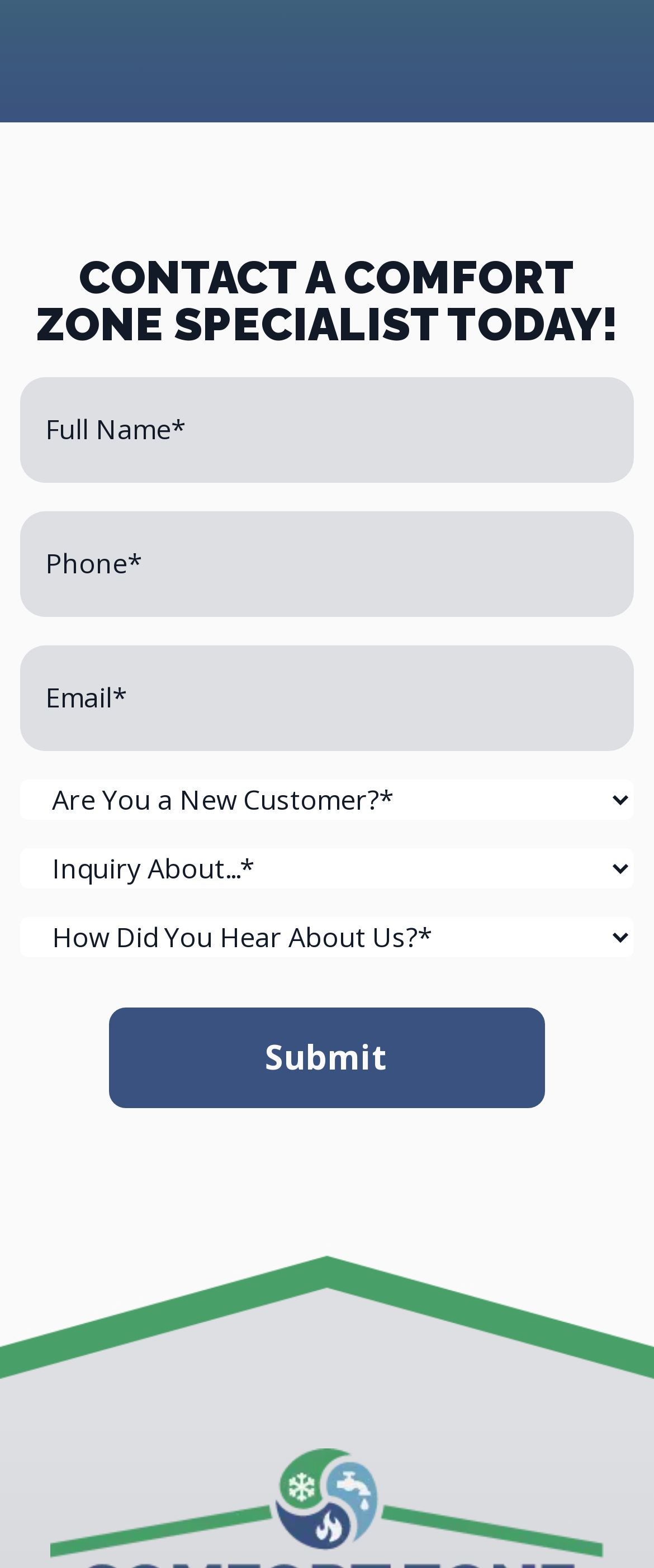What is the purpose of the contact form?
Look at the screenshot and give a one-word or phrase answer.

To contact a specialist